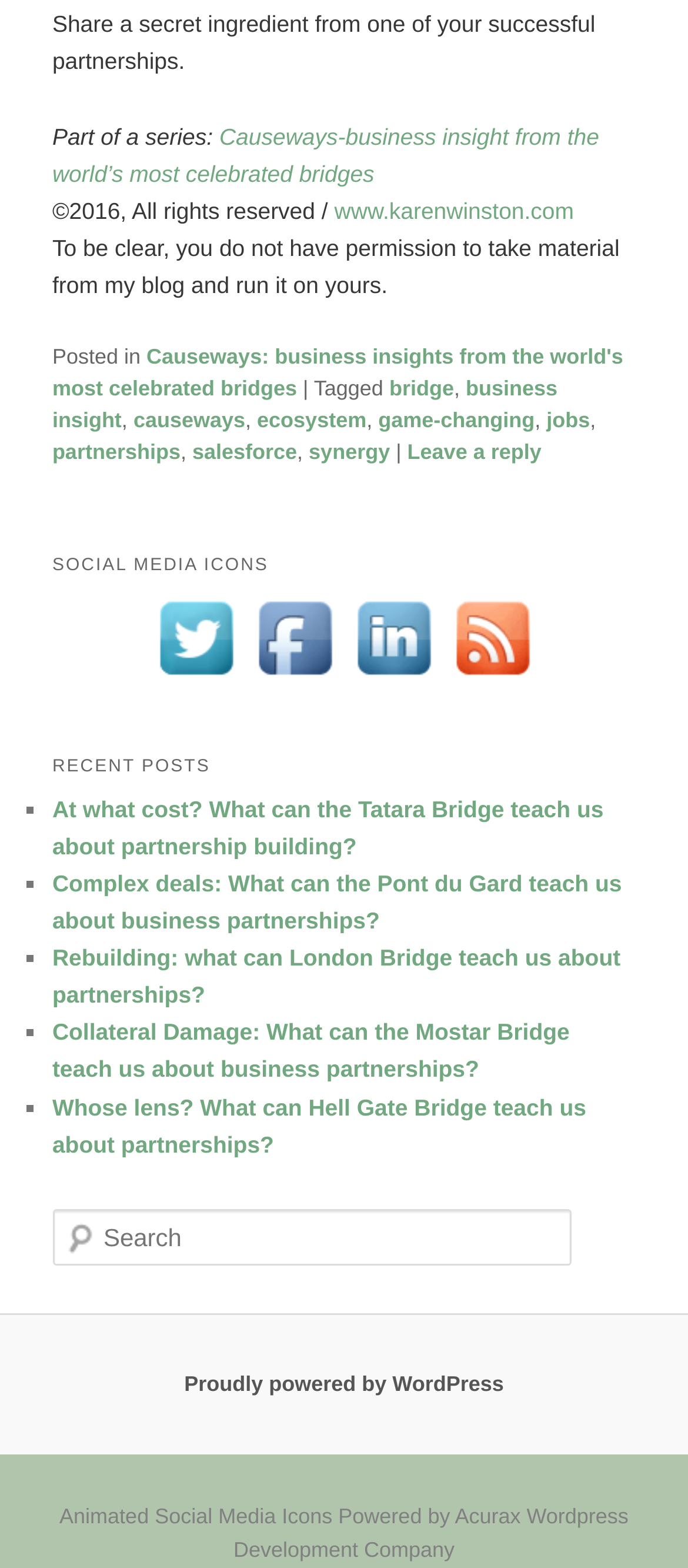From the image, can you give a detailed response to the question below:
How many social media icons are there?

The social media icons are listed under the heading 'SOCIAL MEDIA ICONS'. There are four links with corresponding images: 'Visit Us On Twitter', 'Visit Us On Facebook', 'Visit Us On Linkedin', and 'Check Our Feed'. Therefore, there are four social media icons.